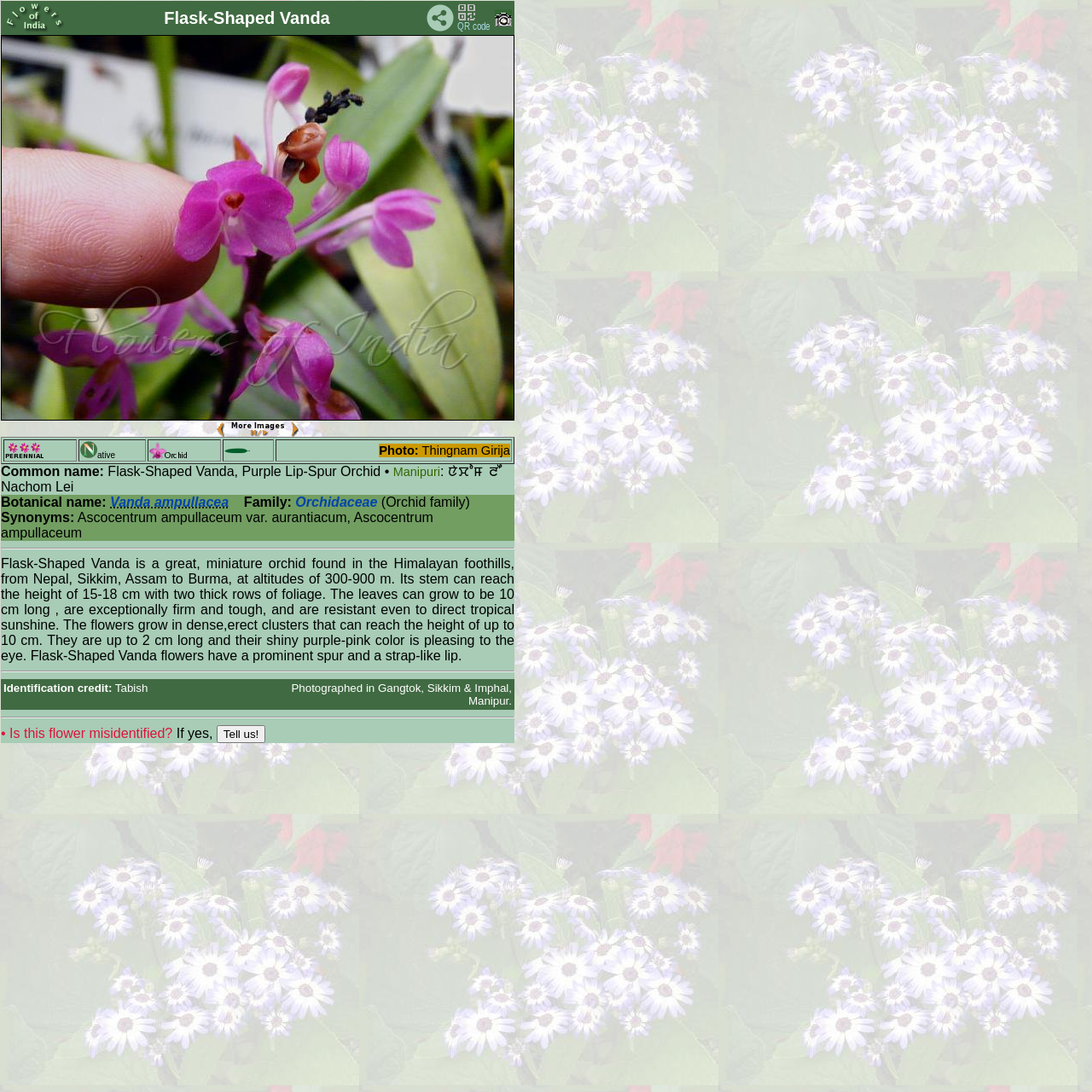Generate a comprehensive description of the webpage.

The webpage is about the Vanda ampullacea, also known as the Flask-Shaped Vanda or Purple Lip-Spur Orchid. At the top, there is a table with four cells, containing the text "FoI", "Flask-Shaped Vanda", "Share", and "Get QR code" along with corresponding images. Below this table, there is a large image of the Flask-Shaped Vanda orchid.

Underneath the image, there is a table with three cells, containing links to "Previous image", "Pause/Play", and "Next image", each accompanied by an image. 

The main content of the webpage is a detailed description of the Flask-Shaped Vanda orchid, including its common name, botanical name, family, synonyms, and physical characteristics. The text is divided into sections, separated by horizontal lines. There are also several images scattered throughout the text, including a table with images of "P", "Native", "Orchid", "lanceshaped leaves", and "Photo: Thingnam Girija".

At the bottom of the page, there is a section with identification credits and information about where the orchid was photographed. Finally, there is a question "Is this flower misidentified?" followed by a button "Tell us!"